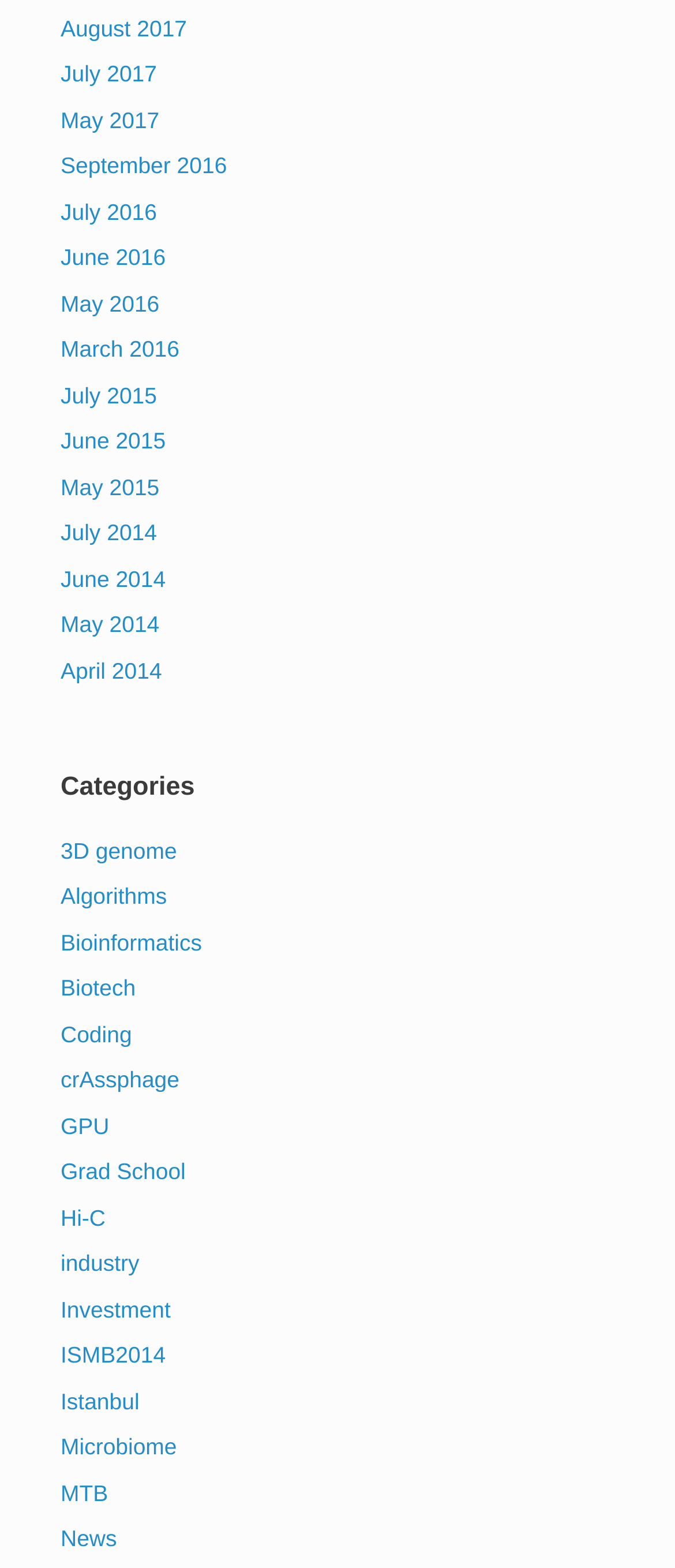Please identify the bounding box coordinates of the area I need to click to accomplish the following instruction: "Browse Bioinformatics category".

[0.09, 0.593, 0.299, 0.609]